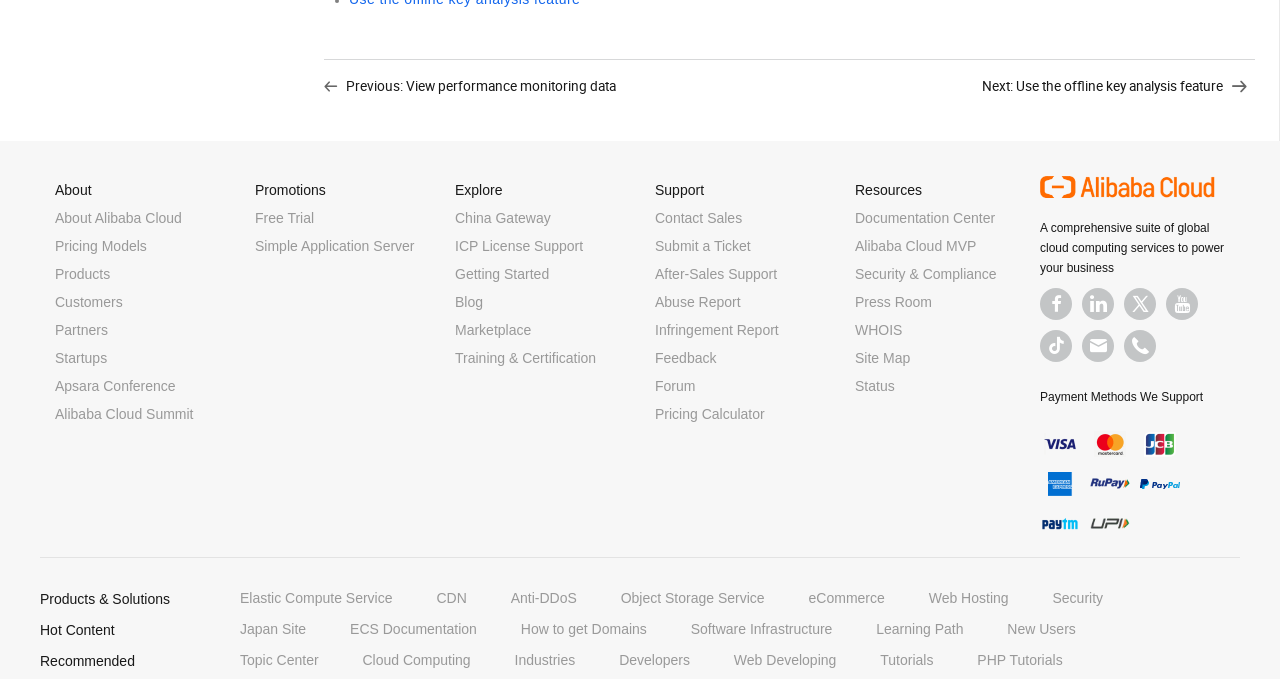Using the information in the image, give a detailed answer to the following question: What is the link to the 'About Alibaba Cloud' page?

The link to the 'About Alibaba Cloud' page can be found in the 'About' section, which is a part of the first description list. The link is located at coordinates [0.043, 0.31, 0.142, 0.333] and has the text 'About Alibaba Cloud'.